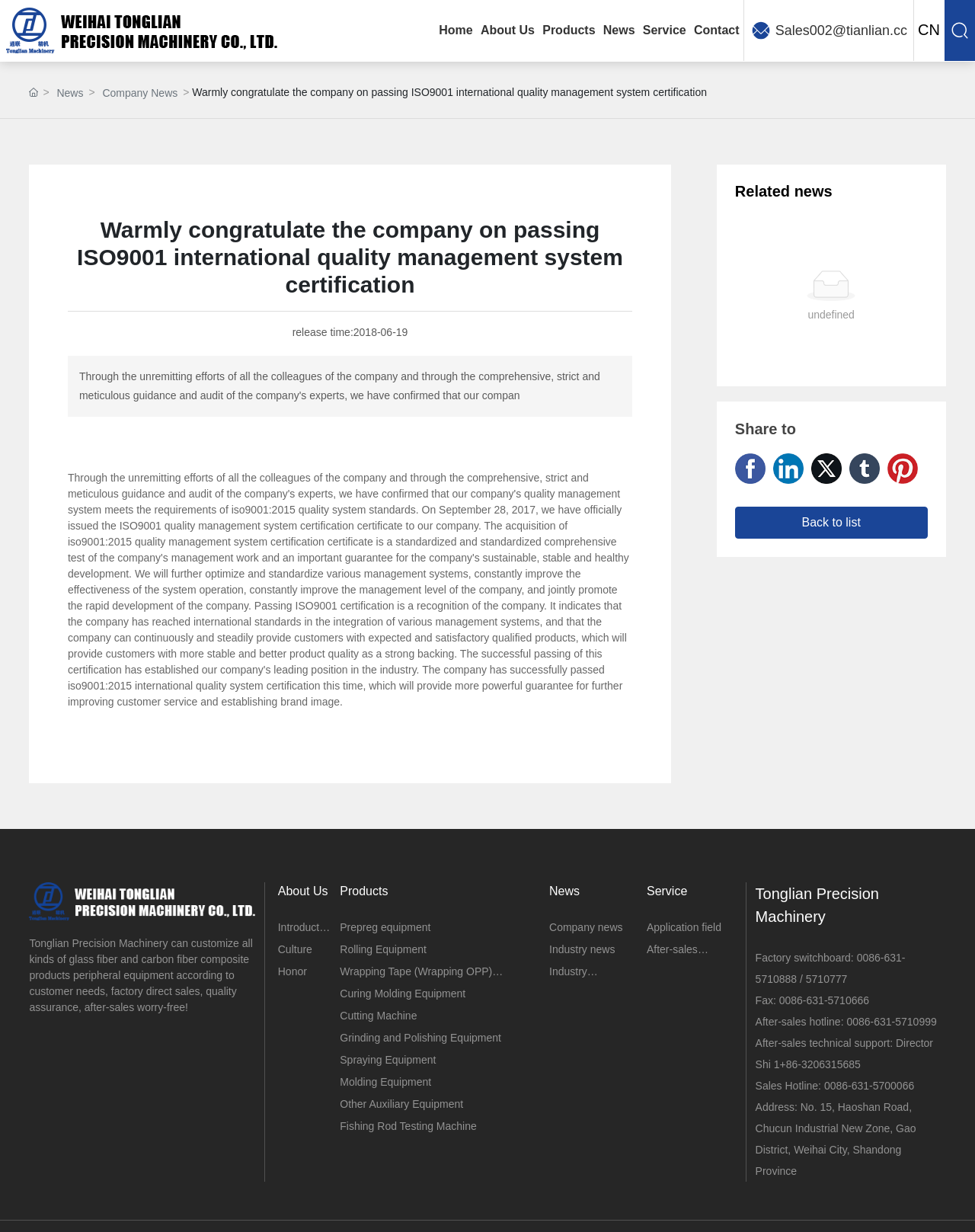Extract the bounding box coordinates for the UI element described by the text: "Industry knowledge". The coordinates should be in the form of [left, top, right, bottom] with values between 0 and 1.

[0.563, 0.783, 0.655, 0.796]